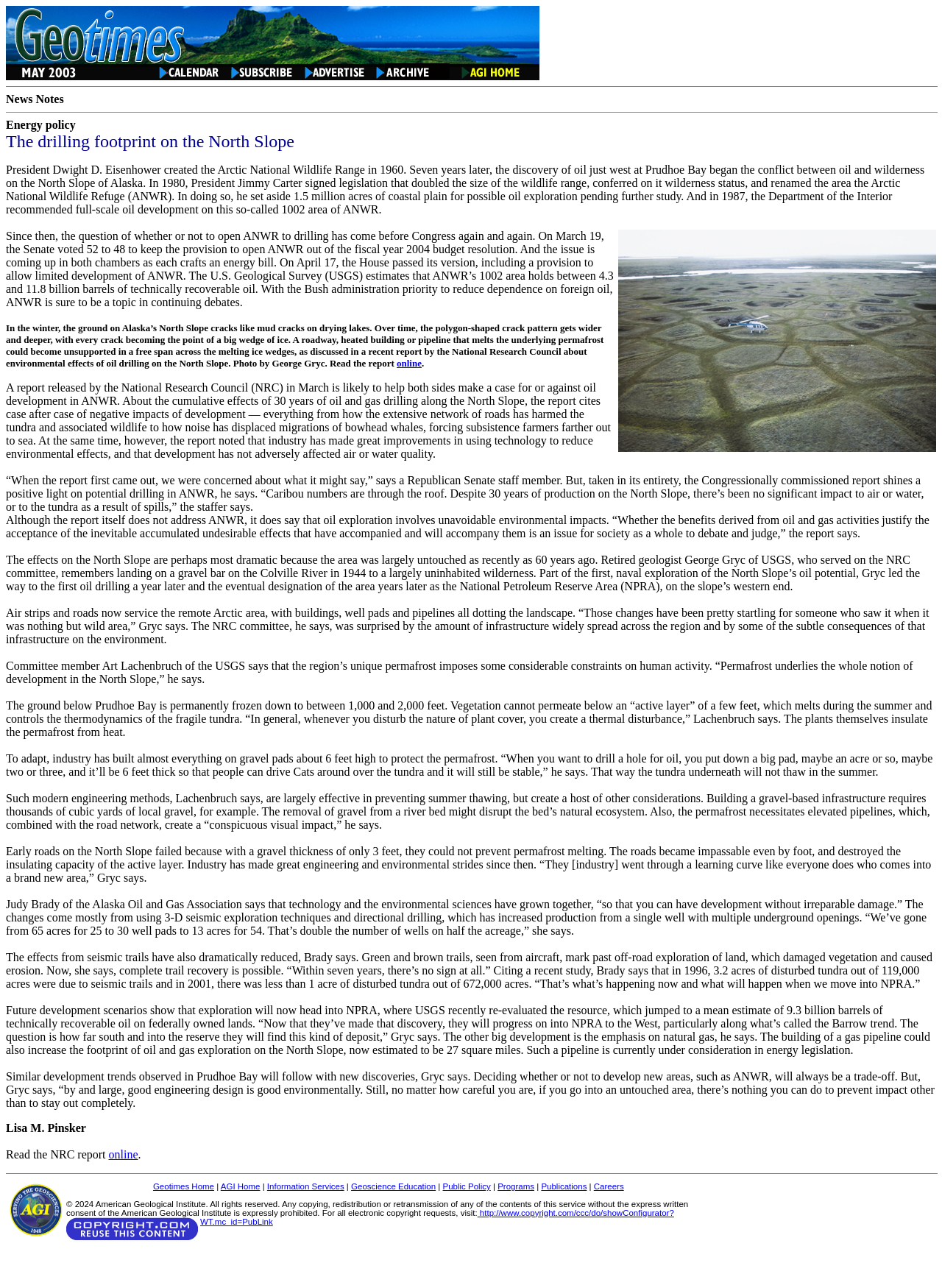Using the format (top-left x, top-left y, bottom-right x, bottom-right y), provide the bounding box coordinates for the described UI element. All values should be floating point numbers between 0 and 1: AGI Home

[0.234, 0.918, 0.276, 0.925]